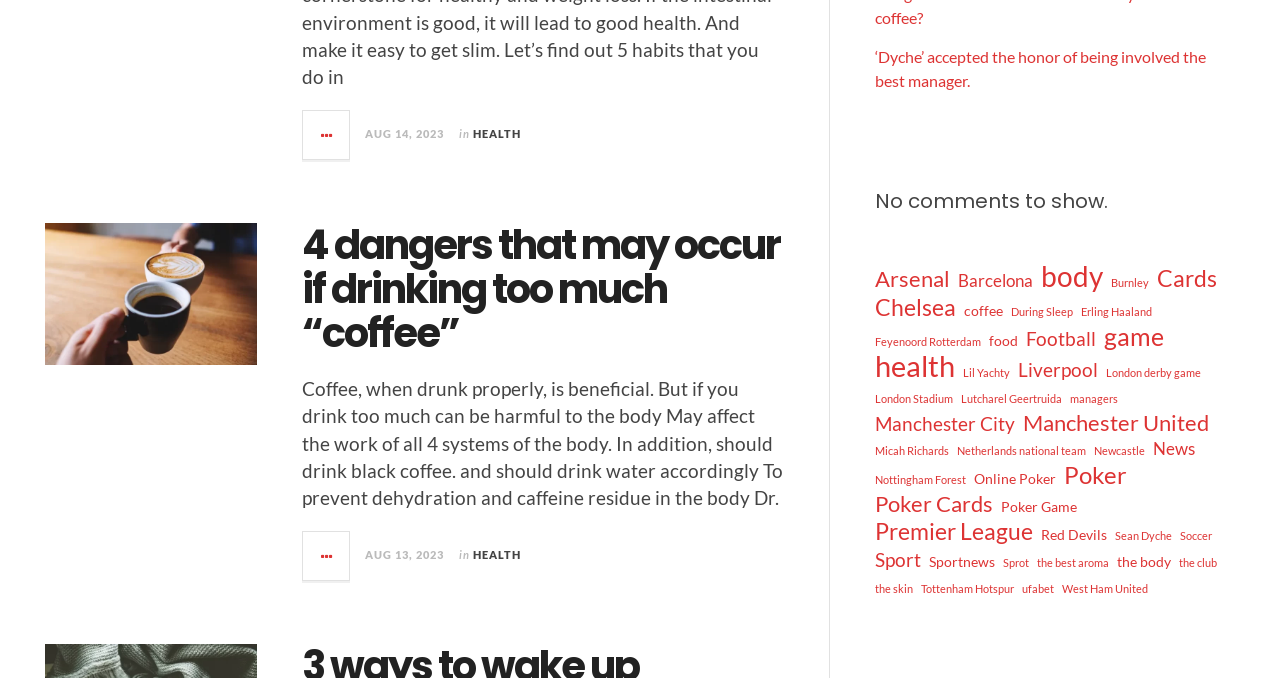Please predict the bounding box coordinates (top-left x, top-left y, bottom-right x, bottom-right y) for the UI element in the screenshot that fits the description: the best aroma

[0.81, 0.842, 0.867, 0.878]